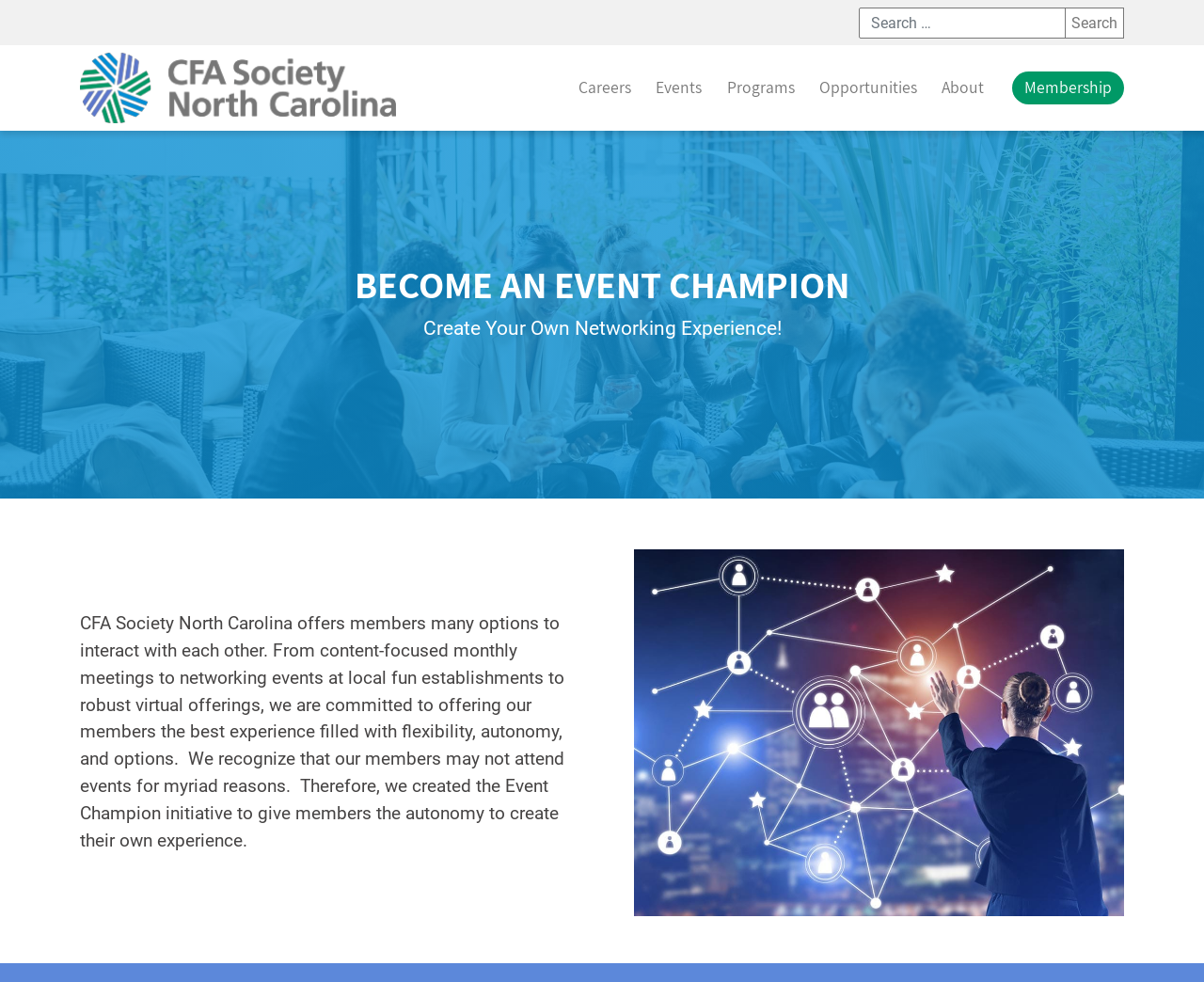Specify the bounding box coordinates of the element's area that should be clicked to execute the given instruction: "become an event champion". The coordinates should be four float numbers between 0 and 1, i.e., [left, top, right, bottom].

[0.141, 0.266, 0.859, 0.312]